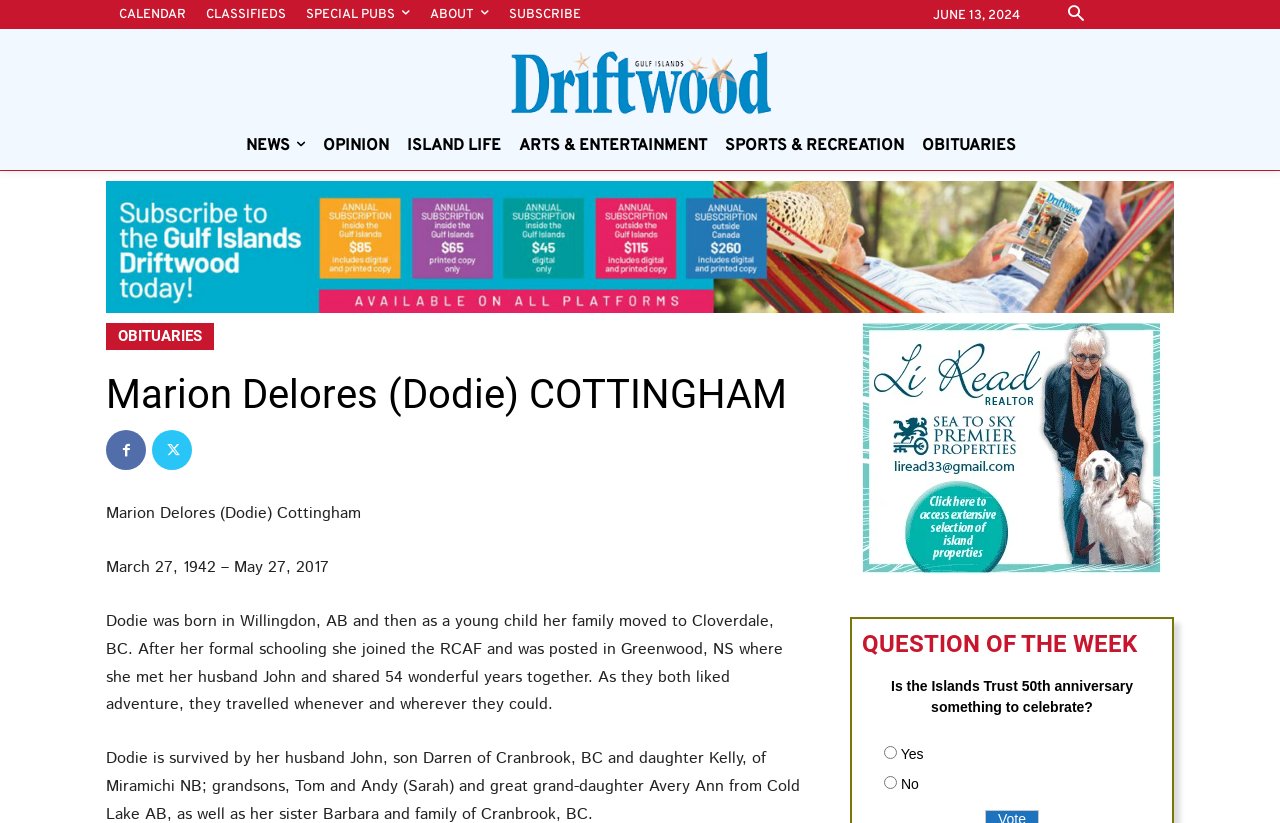Highlight the bounding box coordinates of the element that should be clicked to carry out the following instruction: "Read about Marion Delores (Dodie) COTTINGHAM". The coordinates must be given as four float numbers ranging from 0 to 1, i.e., [left, top, right, bottom].

[0.083, 0.45, 0.615, 0.511]